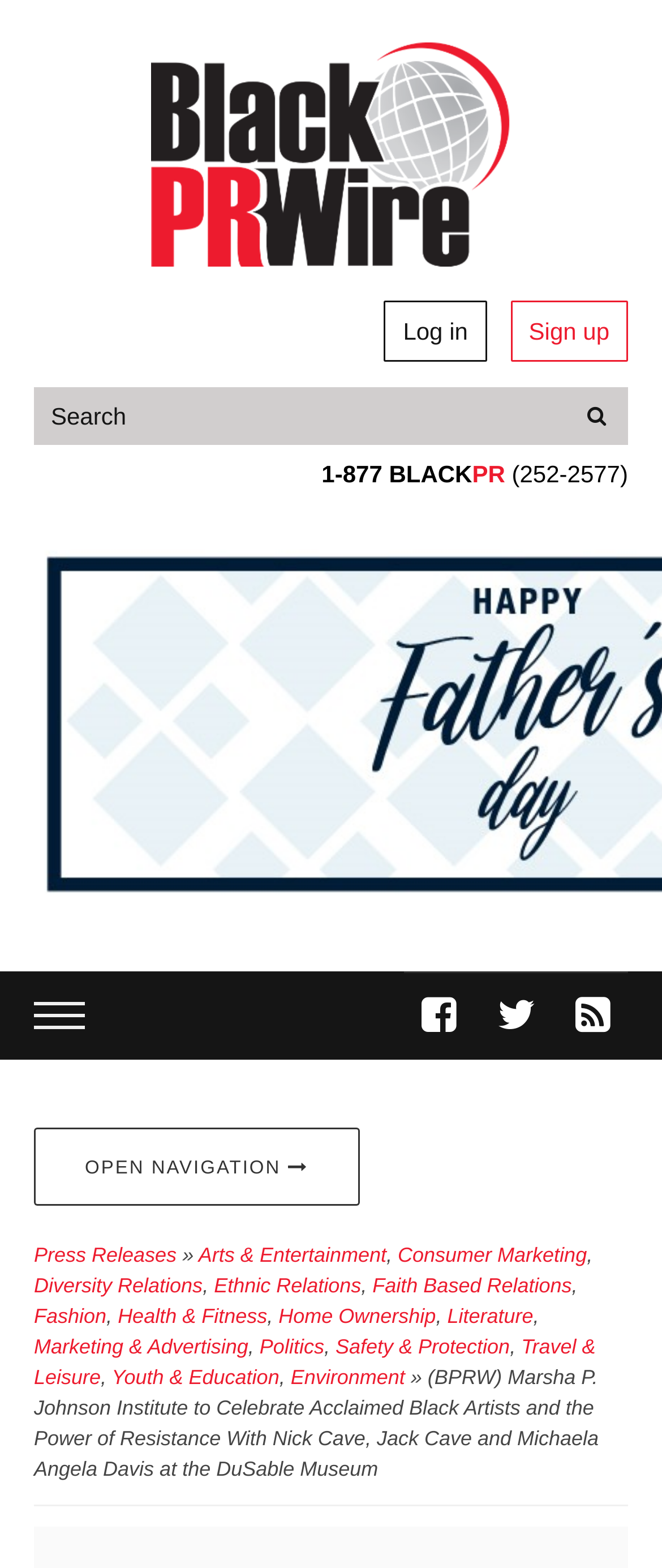Identify the bounding box coordinates necessary to click and complete the given instruction: "view press releases".

[0.051, 0.793, 0.267, 0.808]